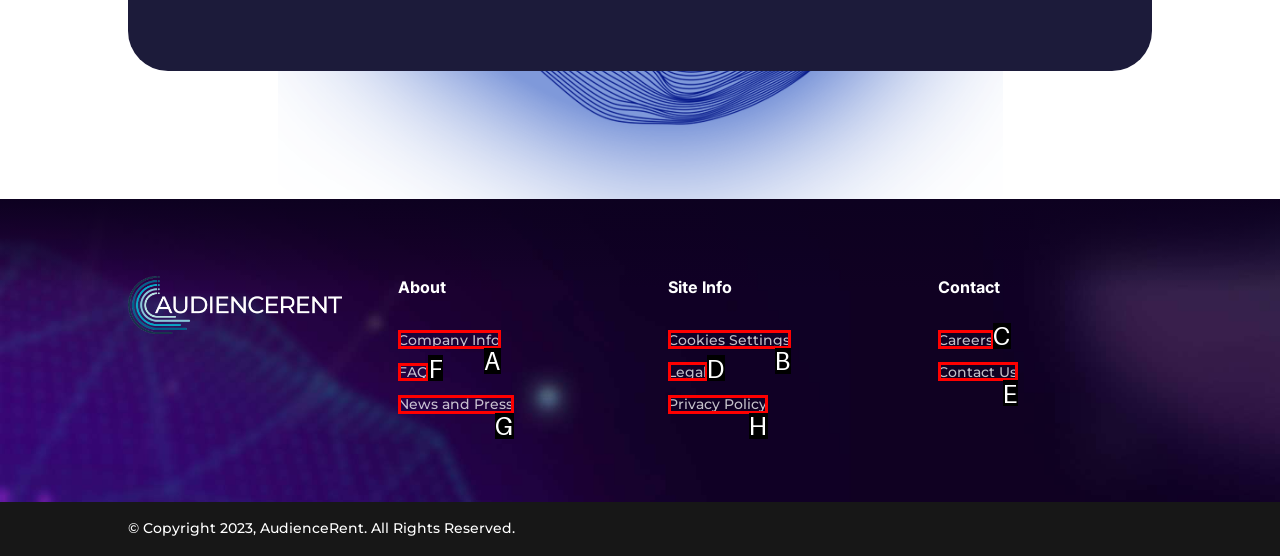Find the HTML element to click in order to complete this task: read FAQ
Answer with the letter of the correct option.

F